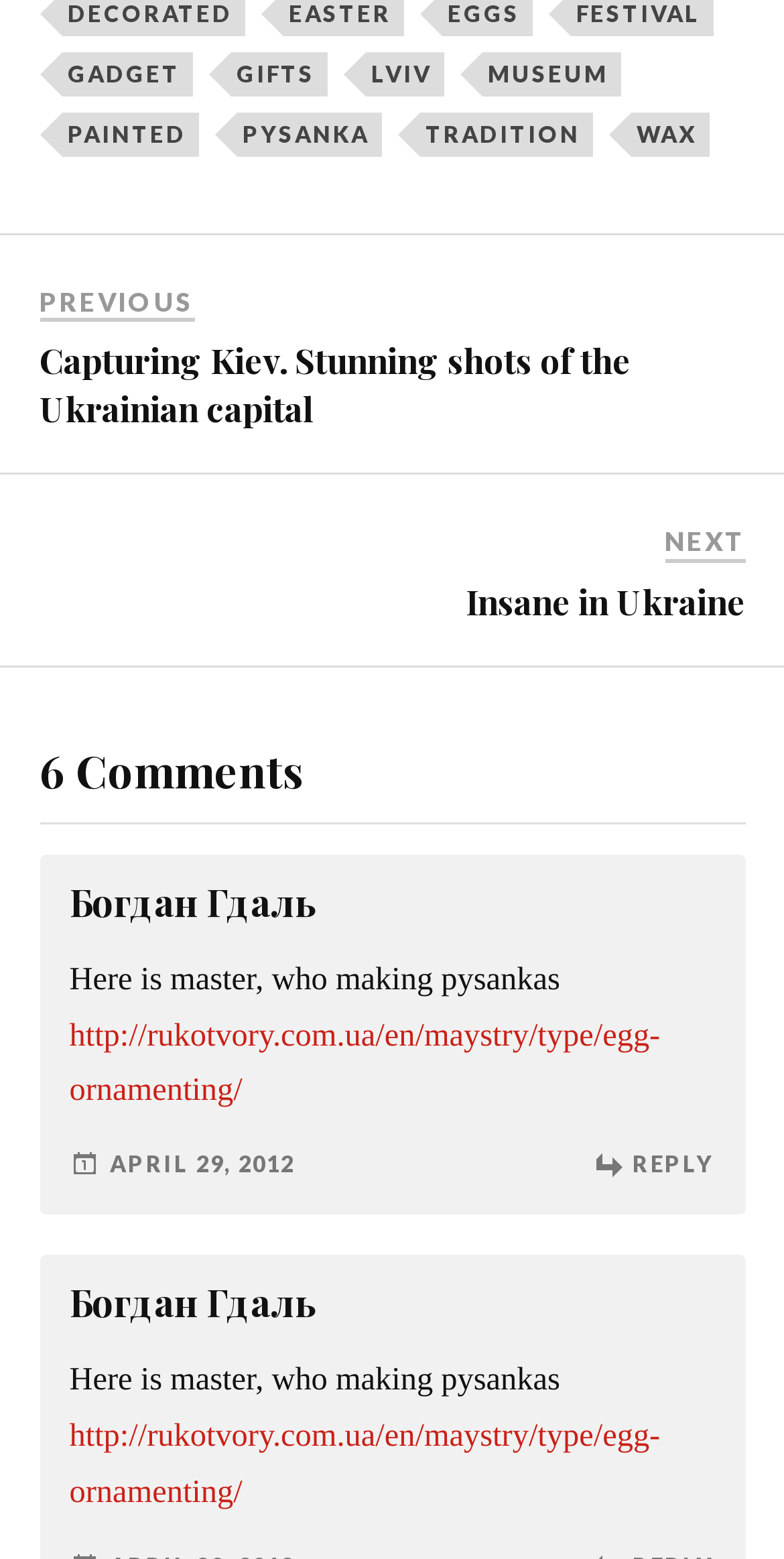Identify the bounding box coordinates of the clickable region required to complete the instruction: "Visit pysanka making website". The coordinates should be given as four float numbers within the range of 0 and 1, i.e., [left, top, right, bottom].

[0.088, 0.578, 0.842, 0.633]